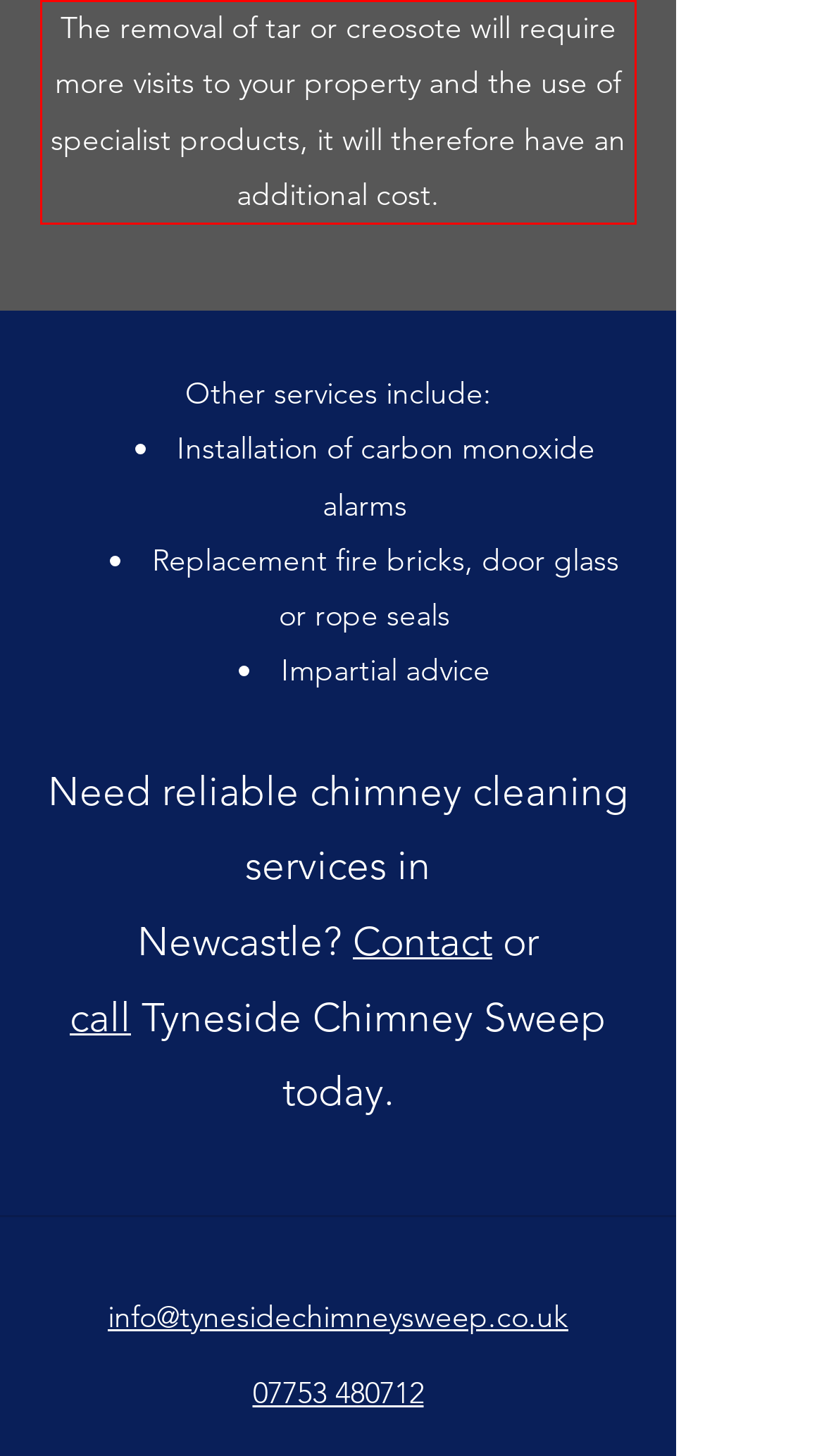Look at the provided screenshot of the webpage and perform OCR on the text within the red bounding box.

The removal of tar or creosote will require more visits to your property and the use of specialist products, it will therefore have an additional cost.